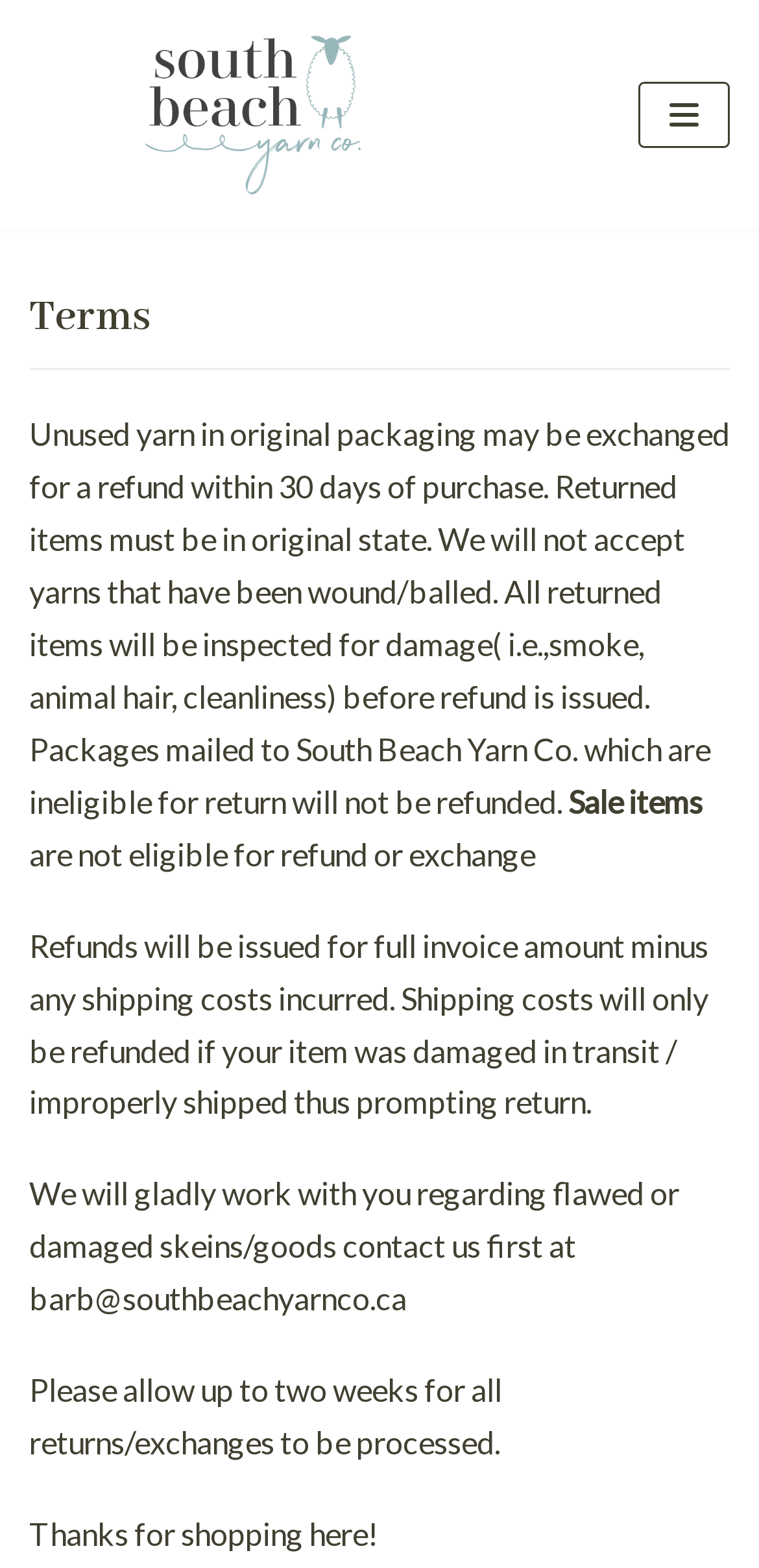Bounding box coordinates are specified in the format (top-left x, top-left y, bottom-right x, bottom-right y). All values are floating point numbers bounded between 0 and 1. Please provide the bounding box coordinate of the region this sentence describes: Navigation Menu

[0.841, 0.052, 0.961, 0.094]